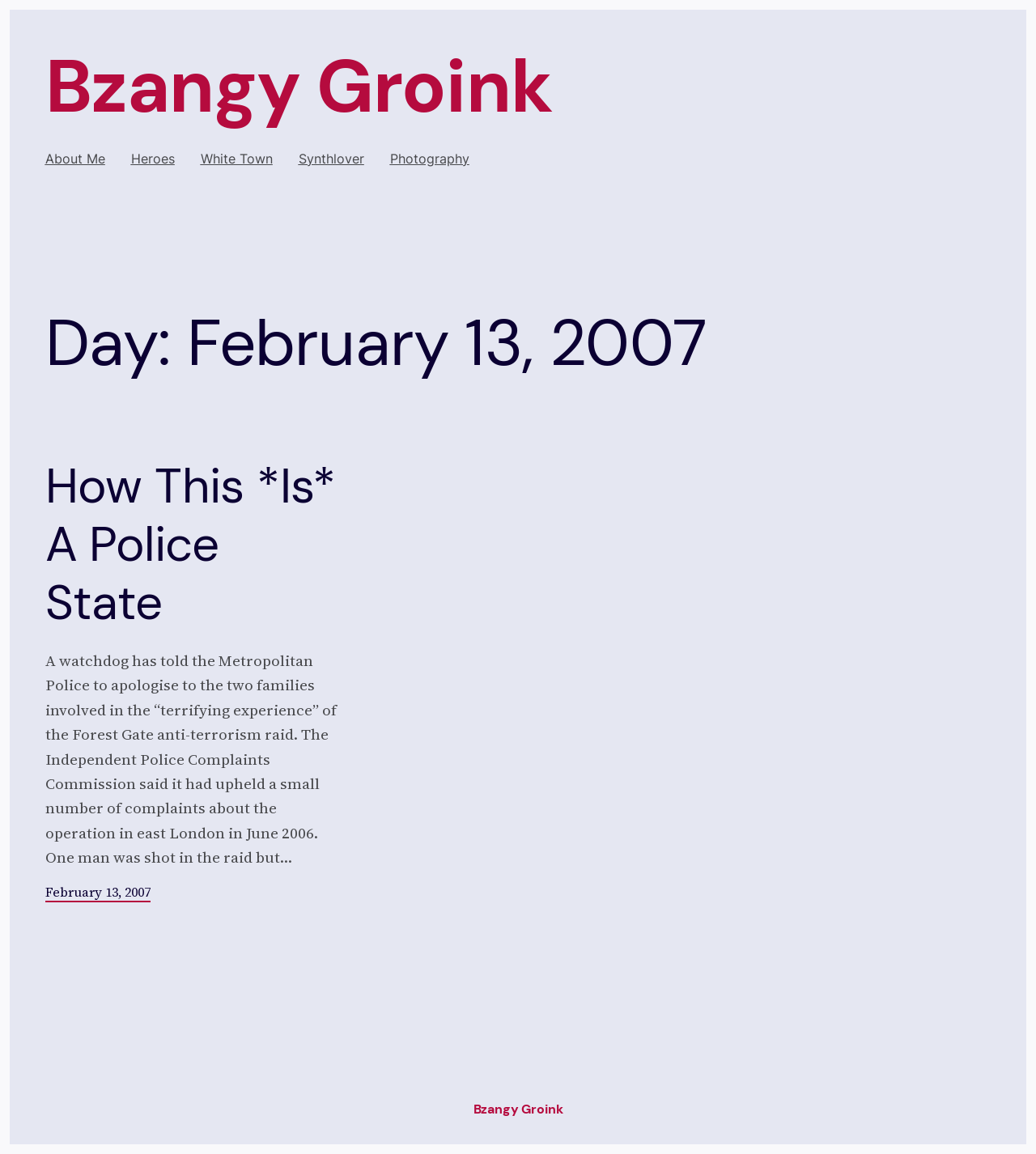Generate a comprehensive description of the webpage content.

The webpage is a blog post titled "February 13, 2007 – Bzangy Groink". At the top left, there is a "Skip to content" link. Next to it, on the same horizontal level, is the blog title "Bzangy Groink" which is also a link. Below the title, there is a navigation menu labeled "other-stuff" with five links: "About Me", "Heroes", "White Town", "Synthlover", and "Photography". These links are arranged horizontally, with "About Me" on the left and "Photography" on the right.

The main content of the webpage is divided into three sections. The first section has a heading "Day: February 13, 2007" followed by a heading "How This *Is* A Police State" which is also a link. Below this, there is a block of text describing a news article about the Metropolitan Police apologizing to two families involved in the Forest Gate anti-terrorism raid. 

The second section has a time stamp "February 13, 2007" which is also a link. The third section, located at the bottom of the page, has a heading "Bzangy Groink" with a link to the same title.